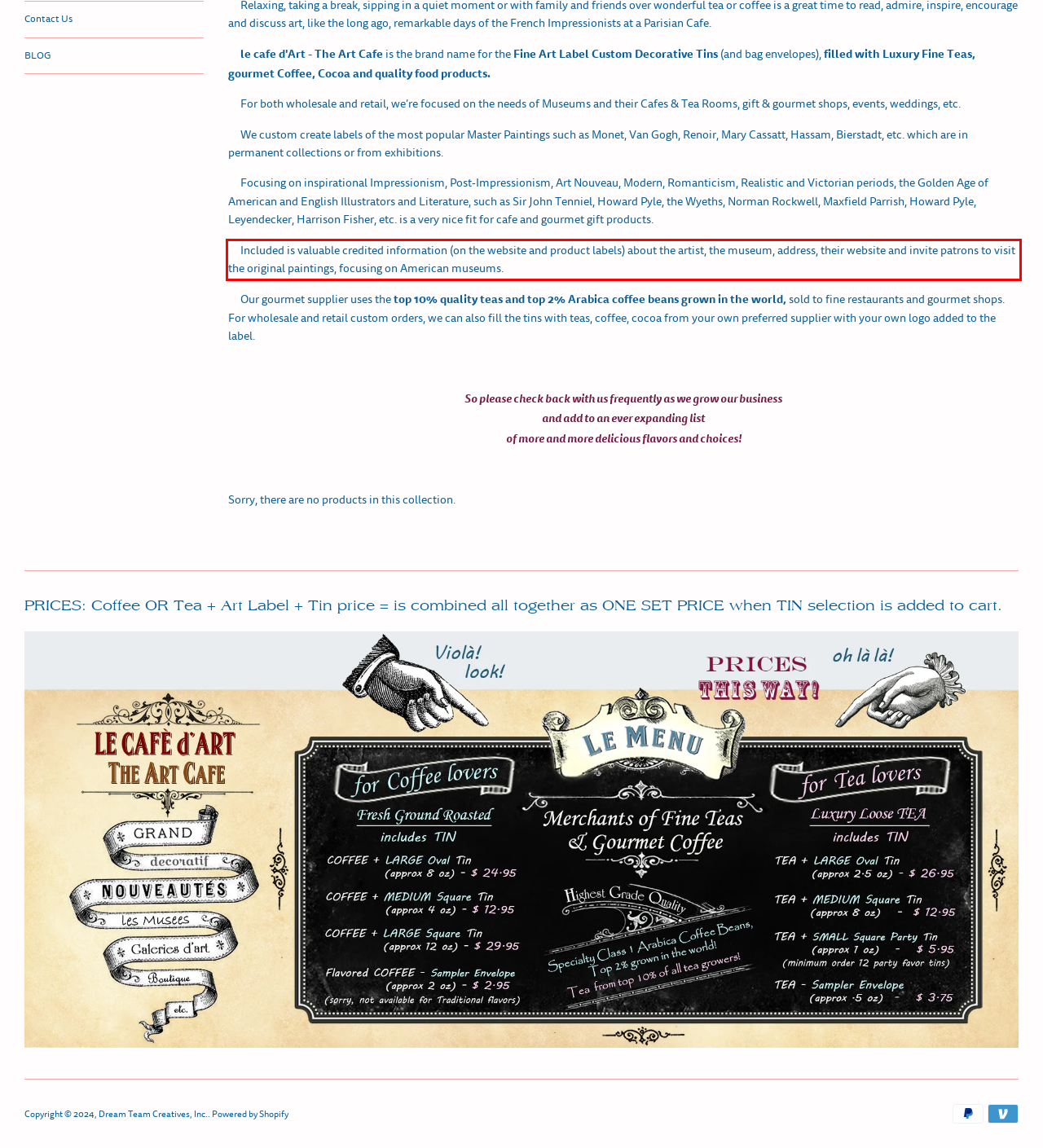Please analyze the screenshot of a webpage and extract the text content within the red bounding box using OCR.

Included is valuable credited information (on the website and product labels) about the artist, the museum, address, their website and invite patrons to visit the original paintings, focusing on American museums.